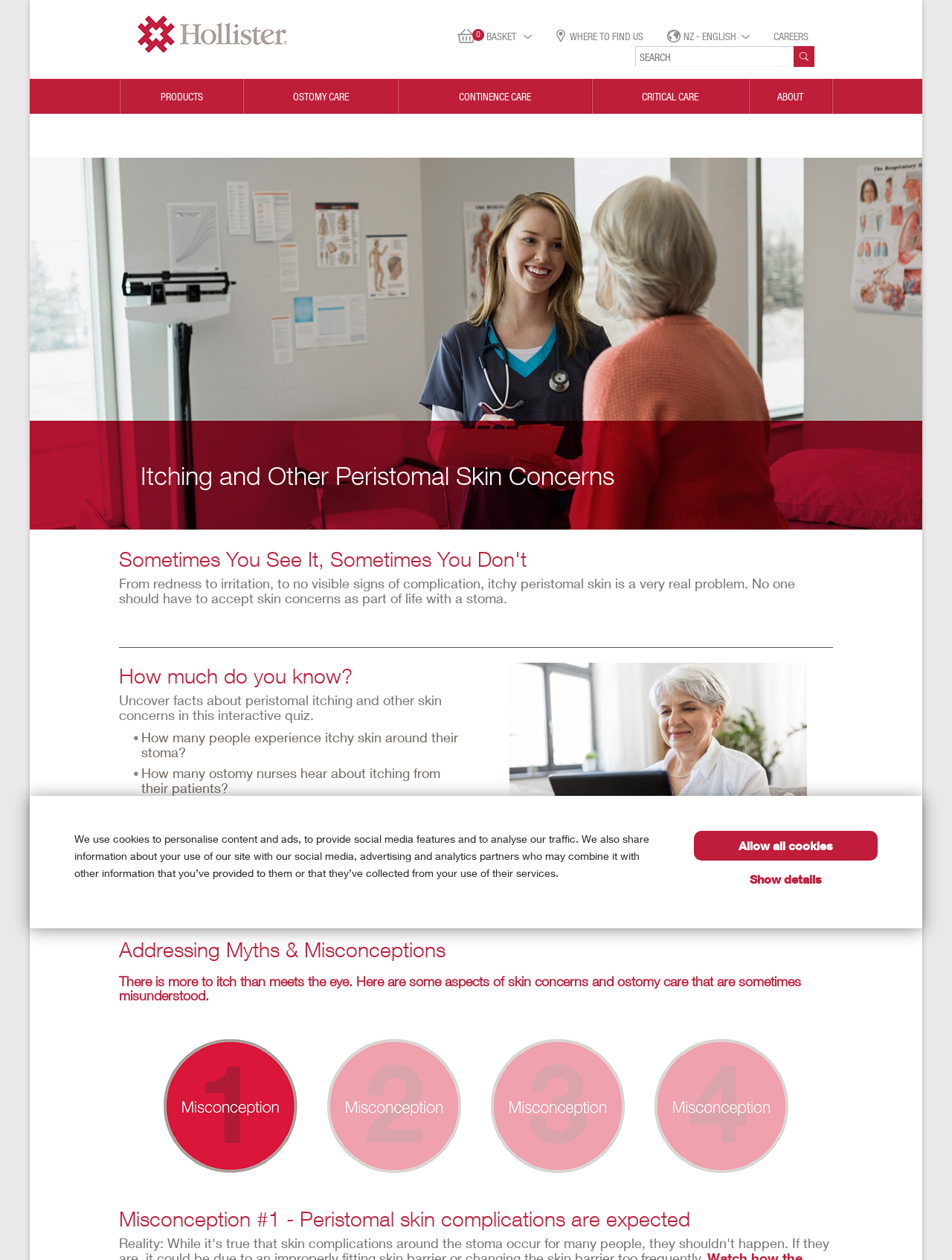Explain the webpage in detail.

The webpage is about itching and peristomal skin concerns, specifically related to ostomy care. At the top, there is a notification about the use of cookies, with an "Allow all cookies" button and a "Show details" label. Below this, there are several links to different sections of the website, including "BASKET", "WHERE TO FIND US", "NZ - ENGLISH", "CAREERS", and a search bar with a "search" button.

The main content of the page is divided into several sections. The first section has a heading "Itching and Other Peristomal Skin Concerns" and a subheading "Sometimes You See It, Sometimes You Don't". This section discusses the problem of itchy peristomal skin and how it affects people with stomas.

The next section has a heading "How much do you know?" and features an interactive quiz. The quiz asks questions such as "How many people experience itchy skin around their stoma?" and "Do people with healthy looking skin experience itchy skin around their stoma?". There is a "Take Quiz" link at the bottom of this section.

To the right of the quiz section, there is an image. Below the quiz section, there is a heading "Addressing Myths & Misconceptions" and a subheading that explains that there is more to itch than meets the eye. This section discusses common misconceptions about skin concerns and ostomy care, with a heading "Misconception #1 - Peristomal skin complications are expected". There is also an image related to misconceptions in this section.